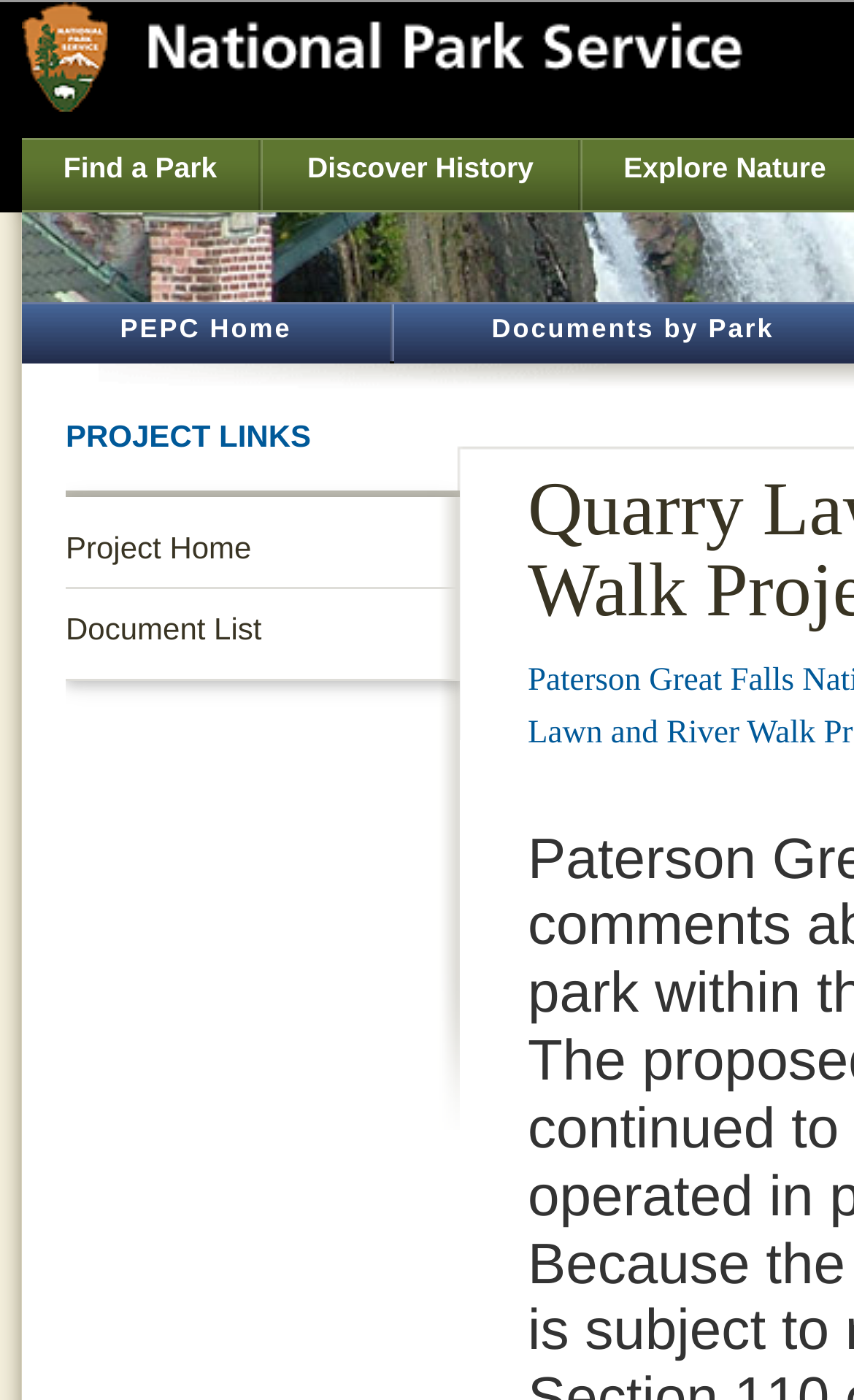What is the text of the heading above 'Project Navigation'? Observe the screenshot and provide a one-word or short phrase answer.

PROJECT LINKS